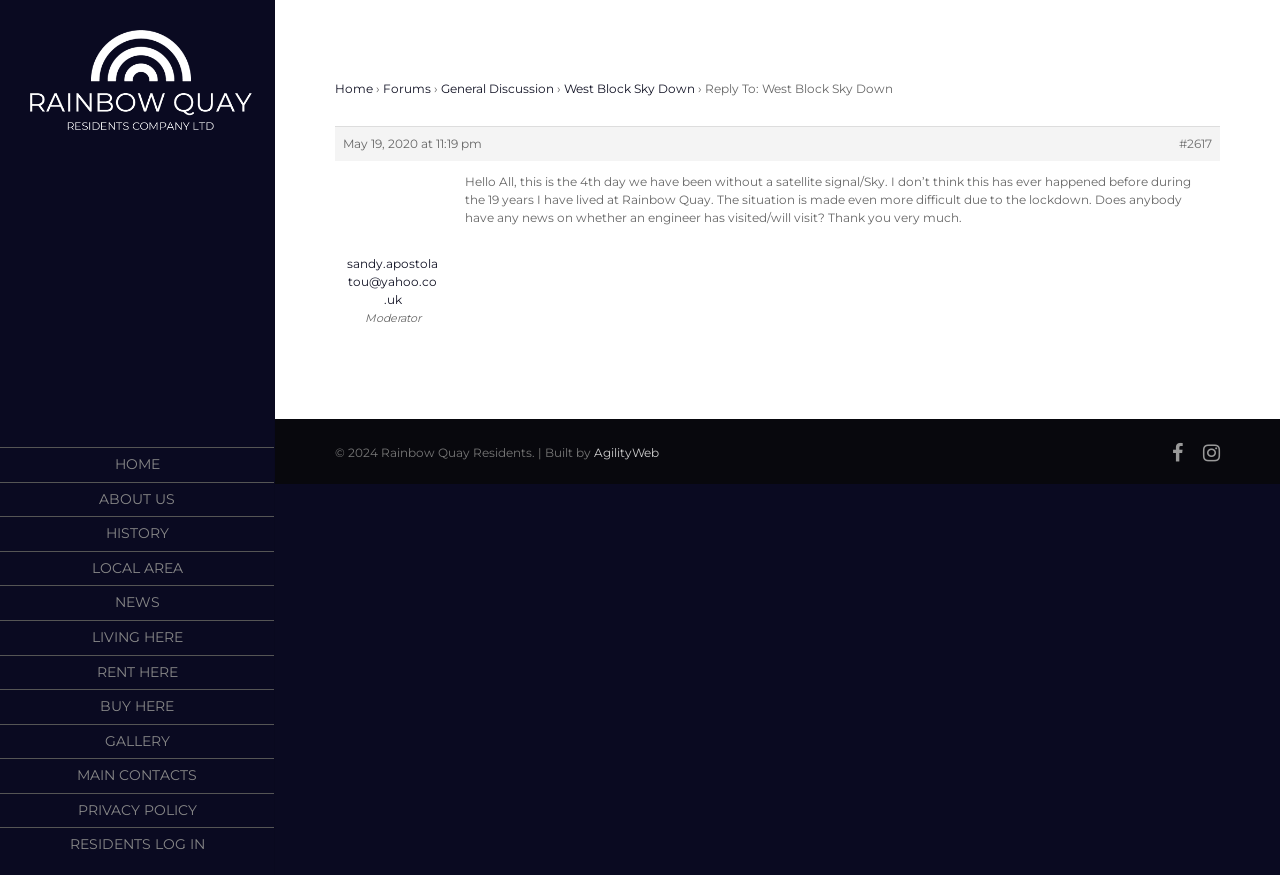Carefully examine the image and provide an in-depth answer to the question: How many social media links are in the footer?

I checked the footer section of the website and found two social media links, which are represented by the icons '' and ''. There are 2 social media links in total.